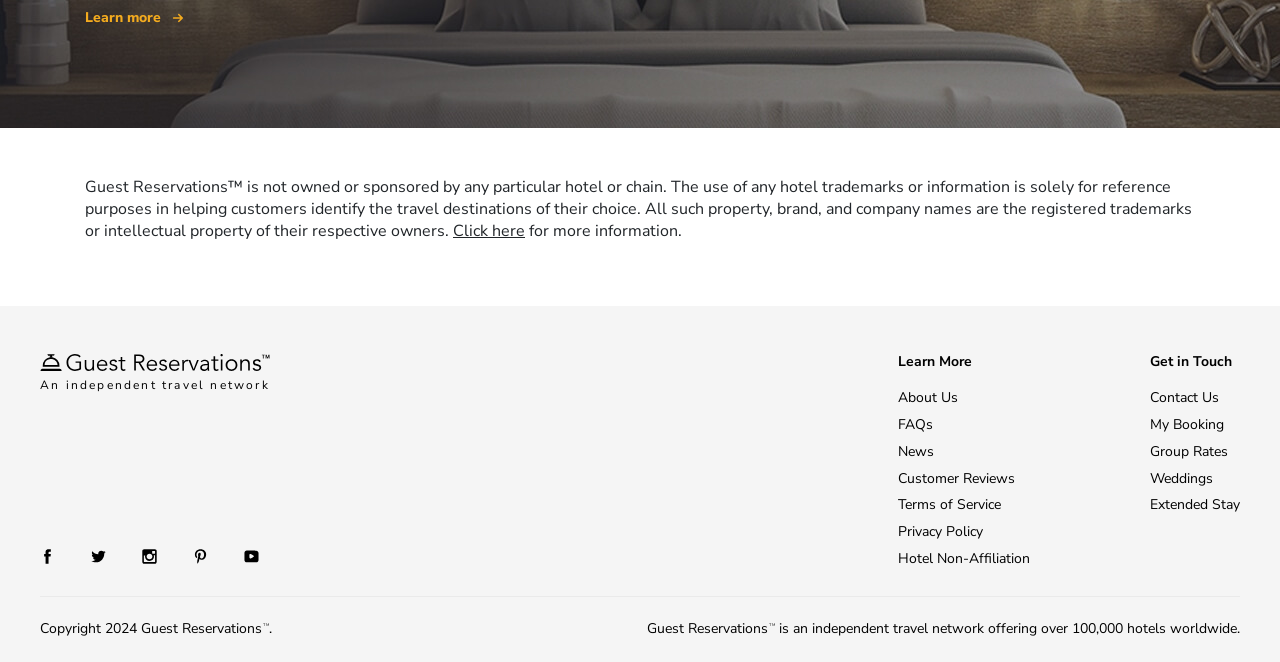Please determine the bounding box coordinates for the element that should be clicked to follow these instructions: "Click About Us".

[0.702, 0.586, 0.748, 0.615]